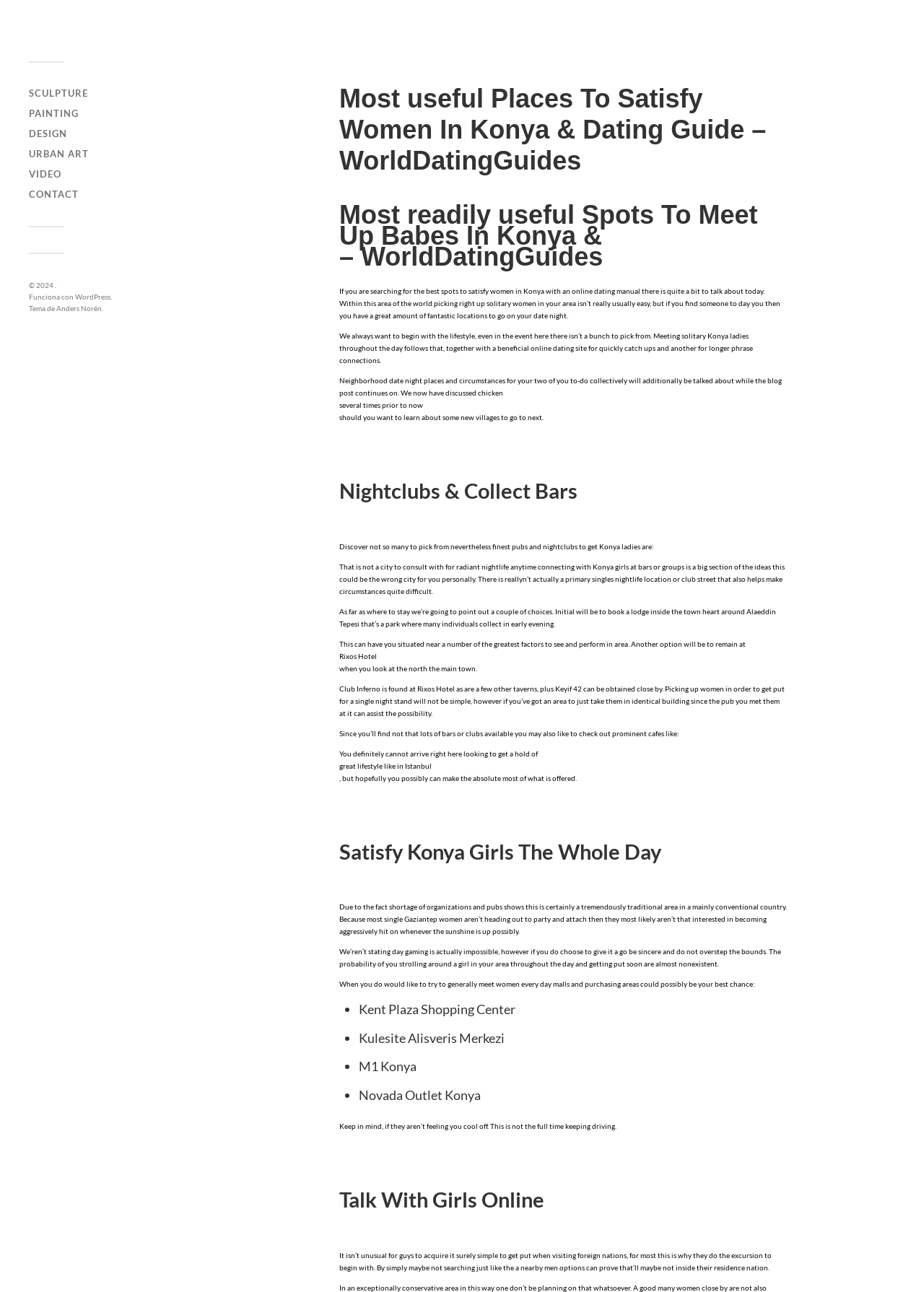Determine the bounding box coordinates of the clickable element to achieve the following action: 'Click the 'CONTACT' link'. Provide the coordinates as four float values between 0 and 1, formatted as [left, top, right, bottom].

[0.031, 0.146, 0.085, 0.155]